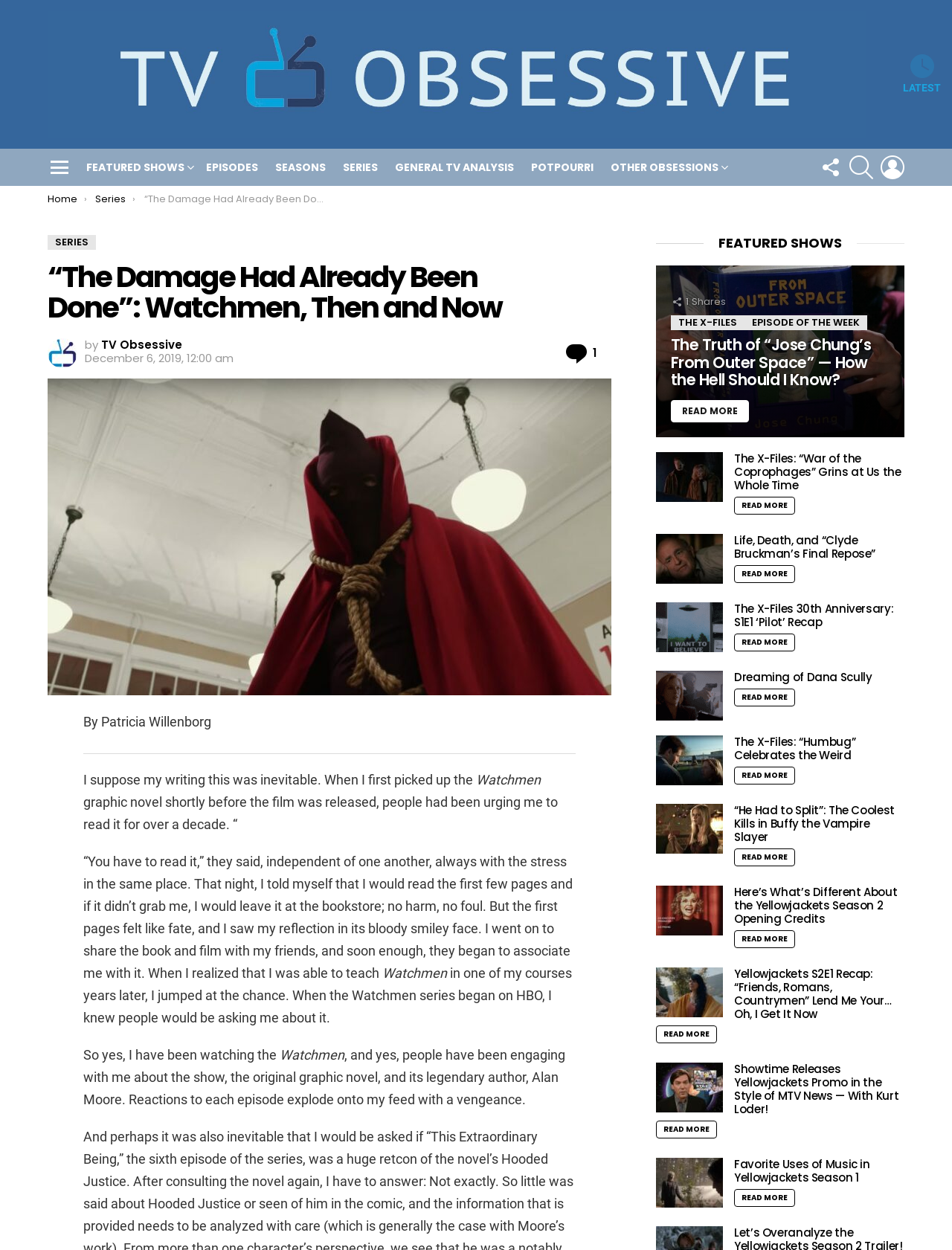What is the name of the author of the first article?
Based on the screenshot, provide your answer in one word or phrase.

Patricia Willenborg